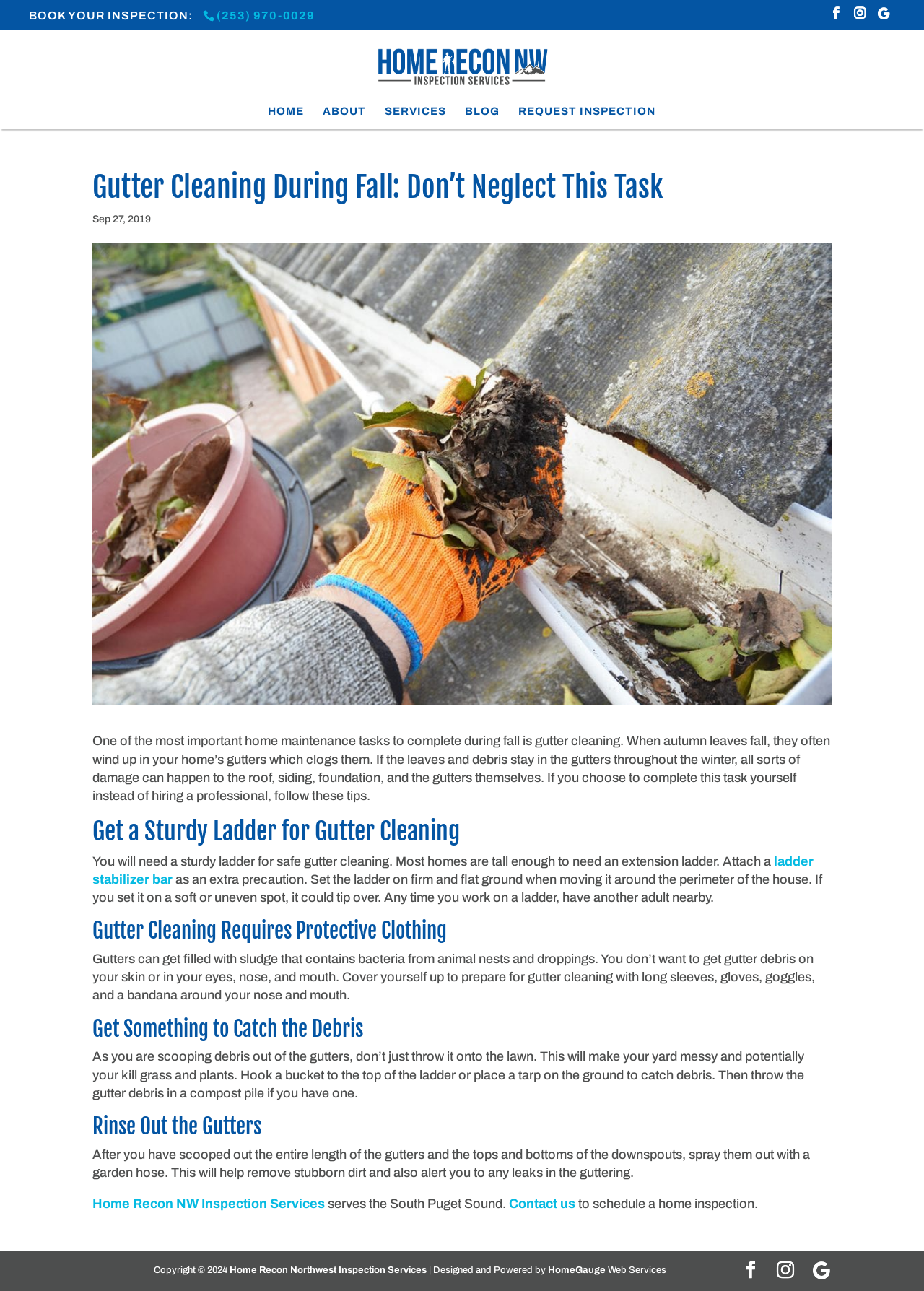Using the webpage screenshot, locate the HTML element that fits the following description and provide its bounding box: "Home Recon Northwest Inspection Services".

[0.248, 0.98, 0.462, 0.988]